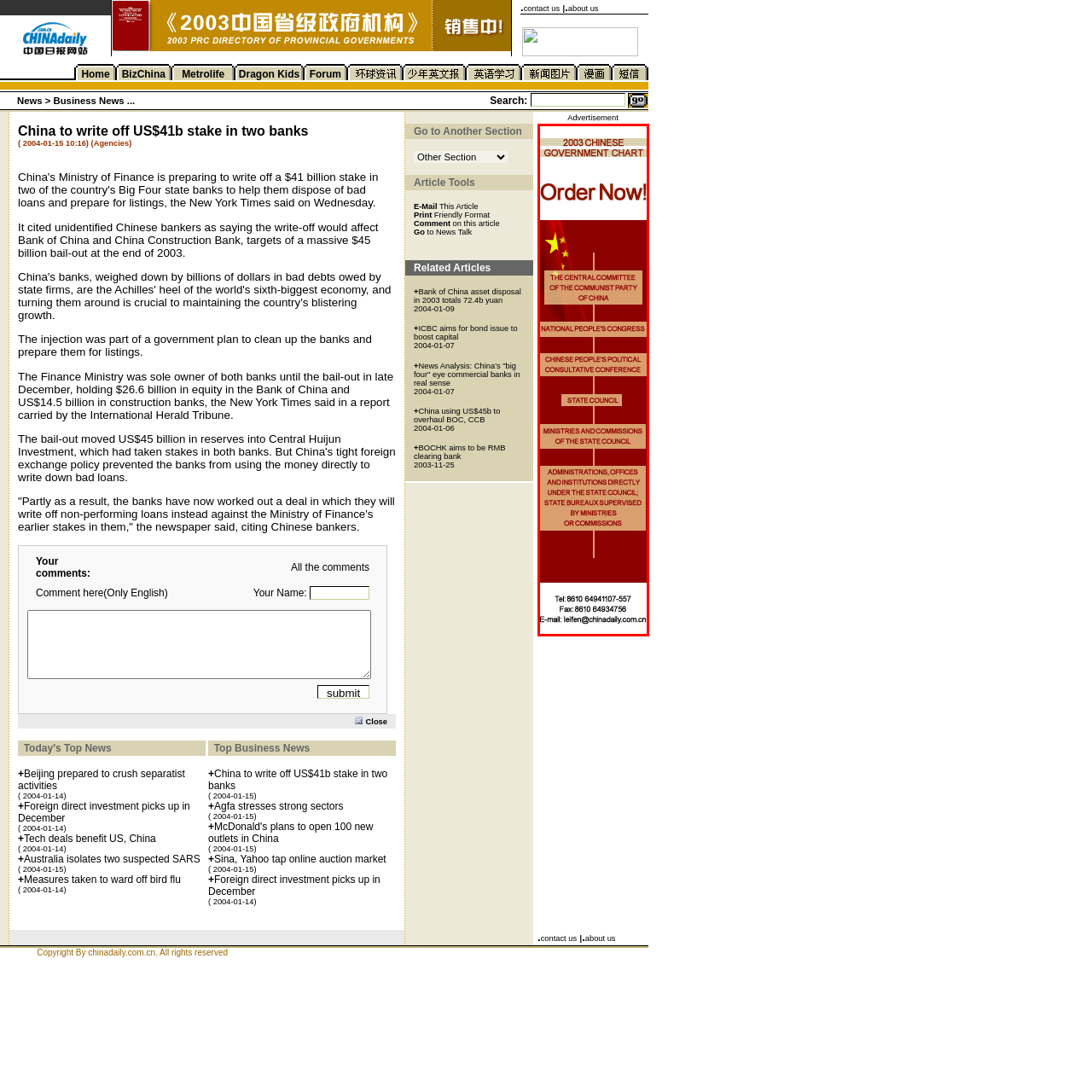What is the purpose of the contact information on the left side?
Please closely examine the image within the red bounding box and provide a detailed answer based on the visual information.

The left side of the chart includes contact information, such as a telephone number, fax number, and email address, which is provided to facilitate engagement with the organization responsible for creating the chart and to allow users to inquire about the content.